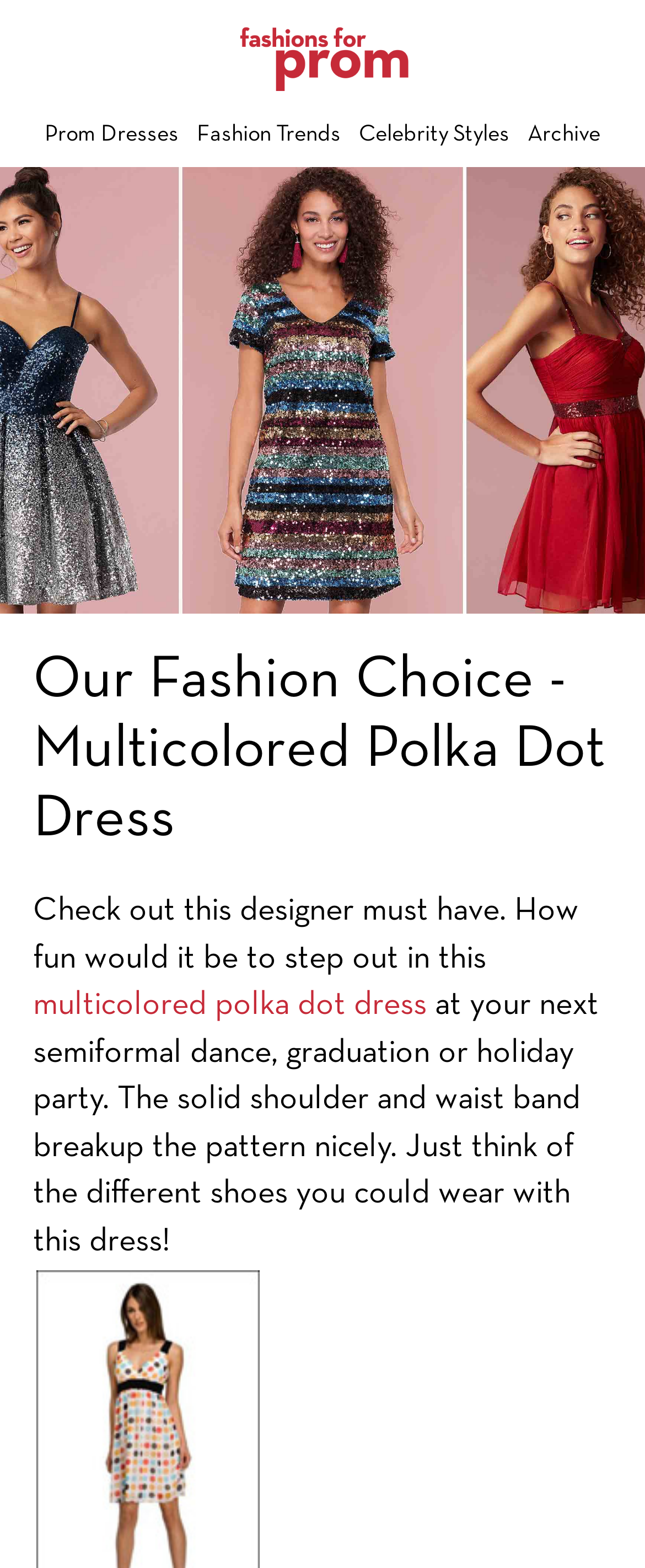Using floating point numbers between 0 and 1, provide the bounding box coordinates in the format (top-left x, top-left y, bottom-right x, bottom-right y). Locate the UI element described here: alt="Kitty 4784 Black Dress"

[0.051, 0.919, 0.408, 0.938]